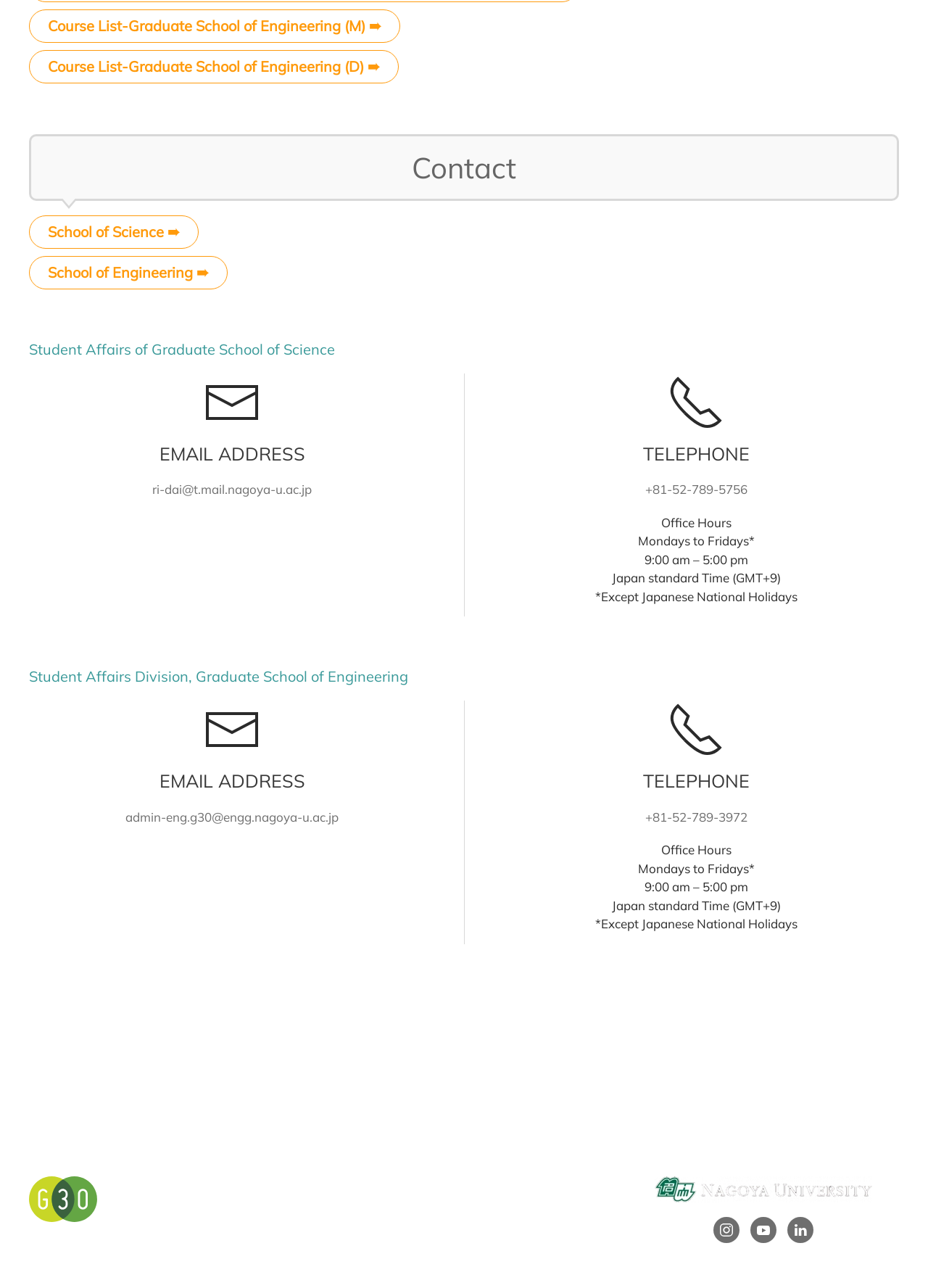Using the provided element description, identify the bounding box coordinates as (top-left x, top-left y, bottom-right x, bottom-right y). Ensure all values are between 0 and 1. Description: Video Archives

[0.469, 0.913, 0.56, 0.928]